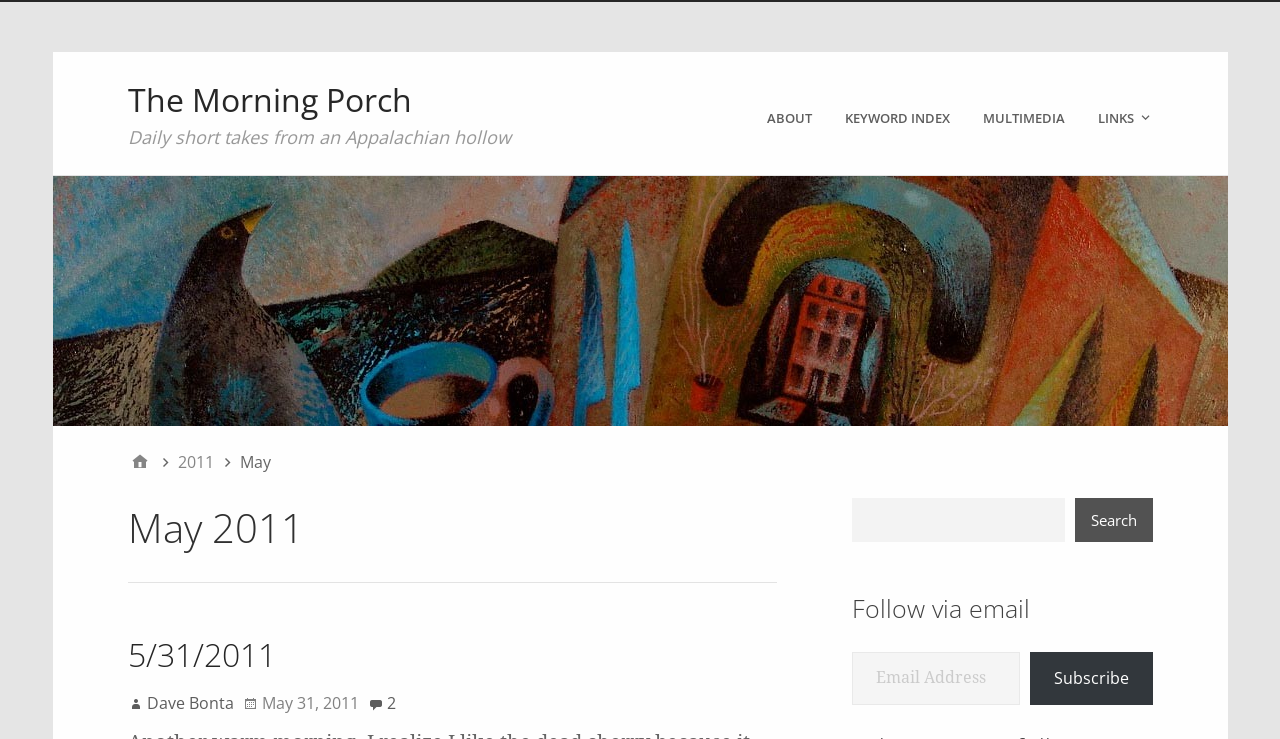Please specify the bounding box coordinates of the element that should be clicked to execute the given instruction: 'Search for something'. Ensure the coordinates are four float numbers between 0 and 1, expressed as [left, top, right, bottom].

[0.666, 0.674, 0.832, 0.734]